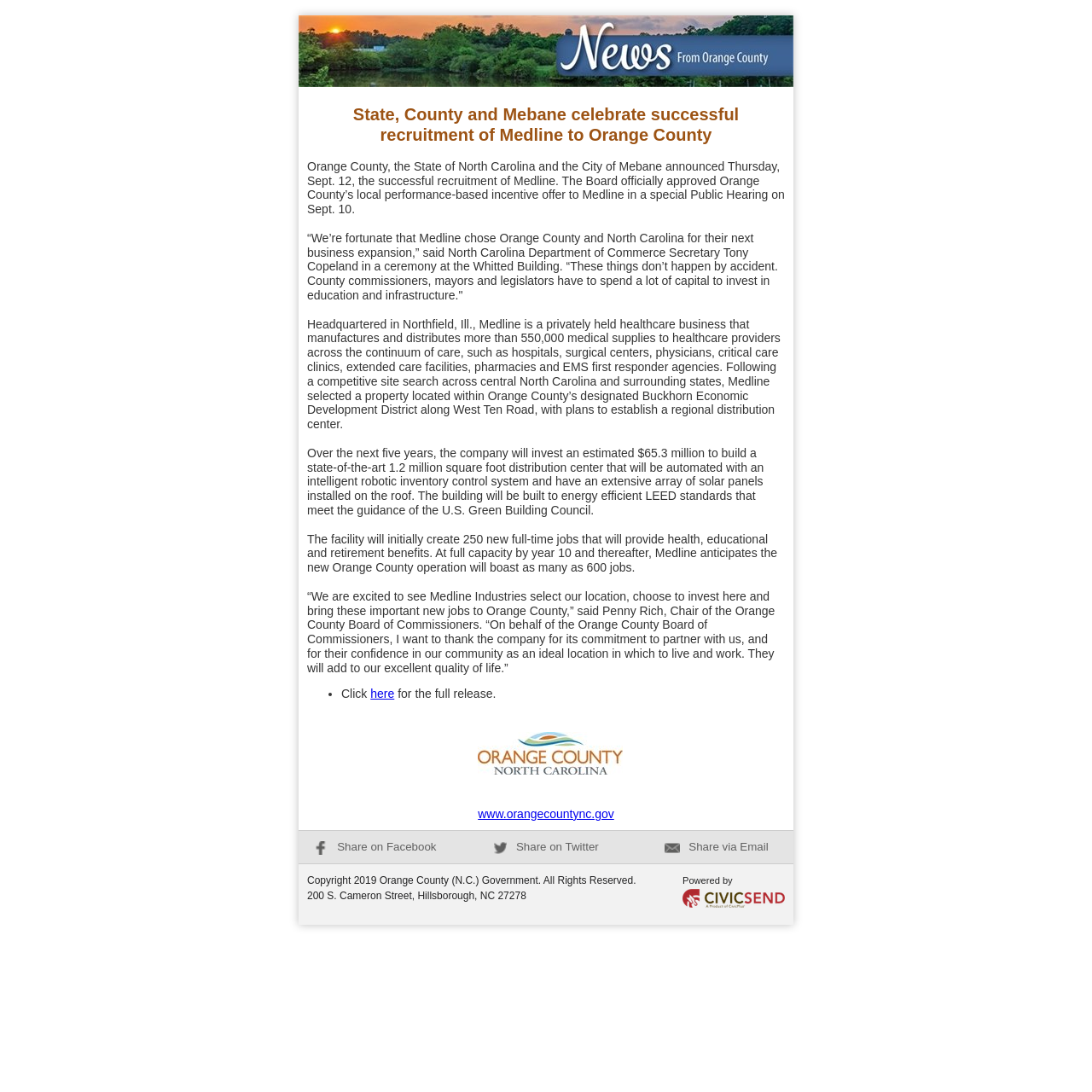Indicate the bounding box coordinates of the clickable region to achieve the following instruction: "Visit the Orange County website."

[0.438, 0.702, 0.57, 0.714]